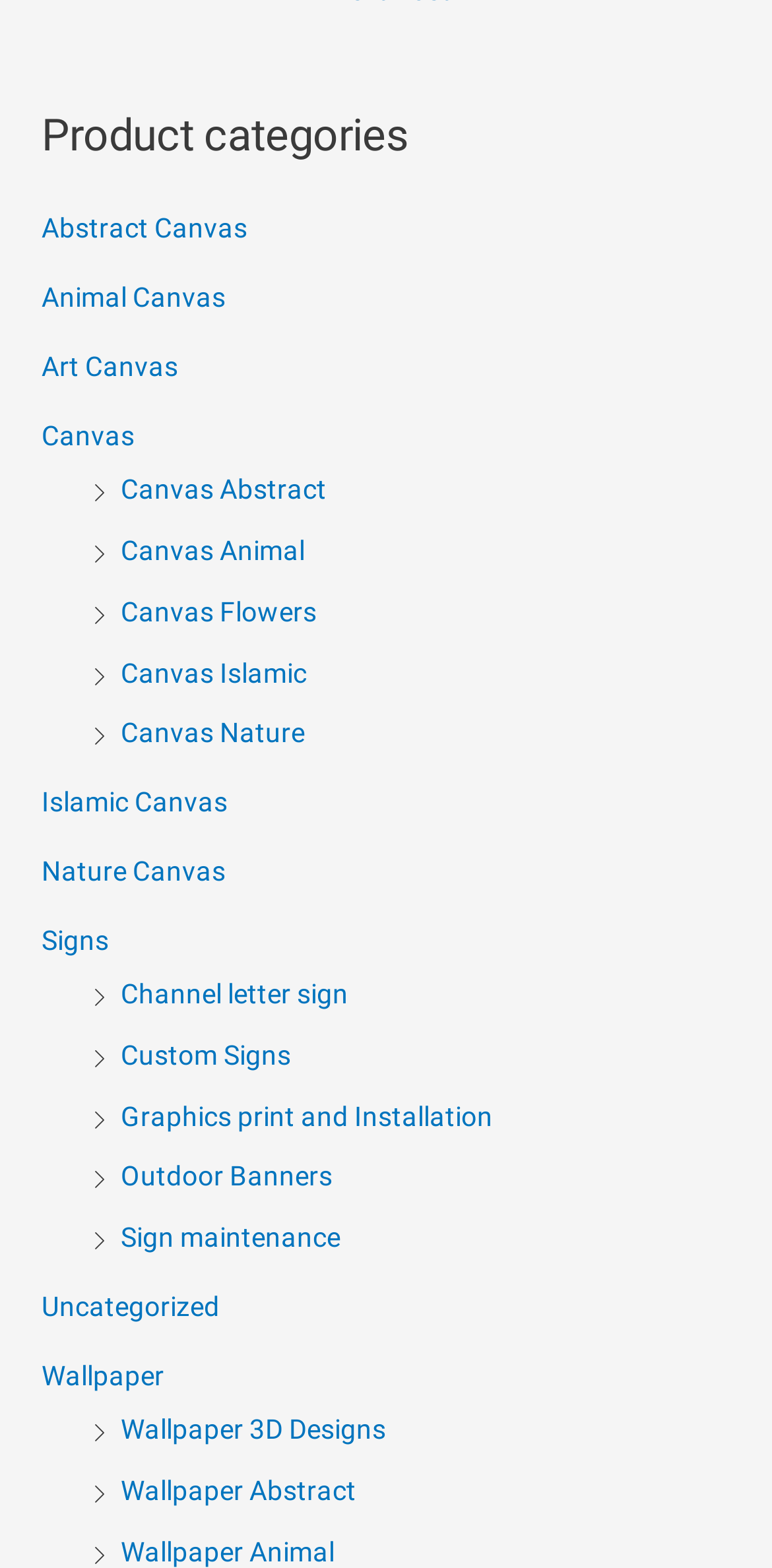From the webpage screenshot, predict the bounding box coordinates (top-left x, top-left y, bottom-right x, bottom-right y) for the UI element described here: Uncategorized

[0.054, 0.823, 0.285, 0.843]